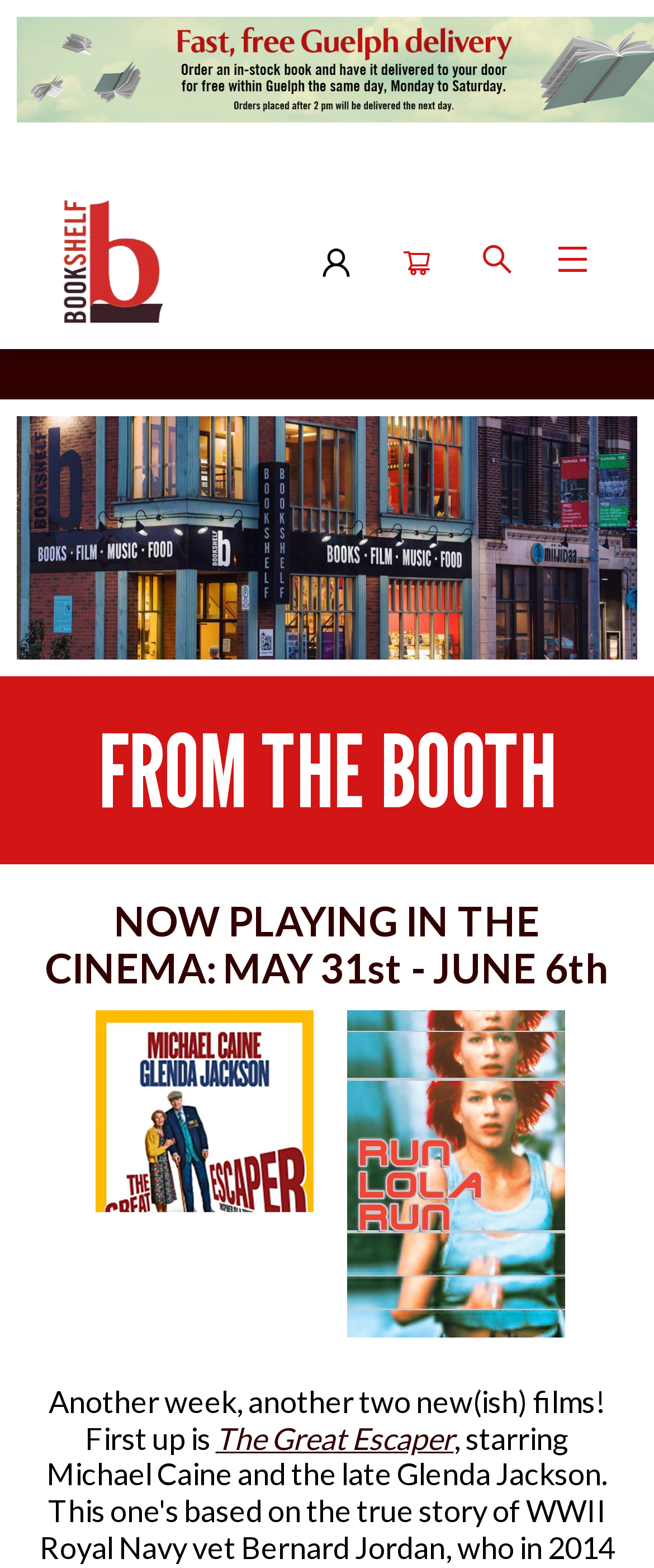From the details in the image, provide a thorough response to the question: What is the title of the product being viewed?

The title of the product being viewed can be found in the alert box, where the text 'Product View 9780593299395' is displayed.